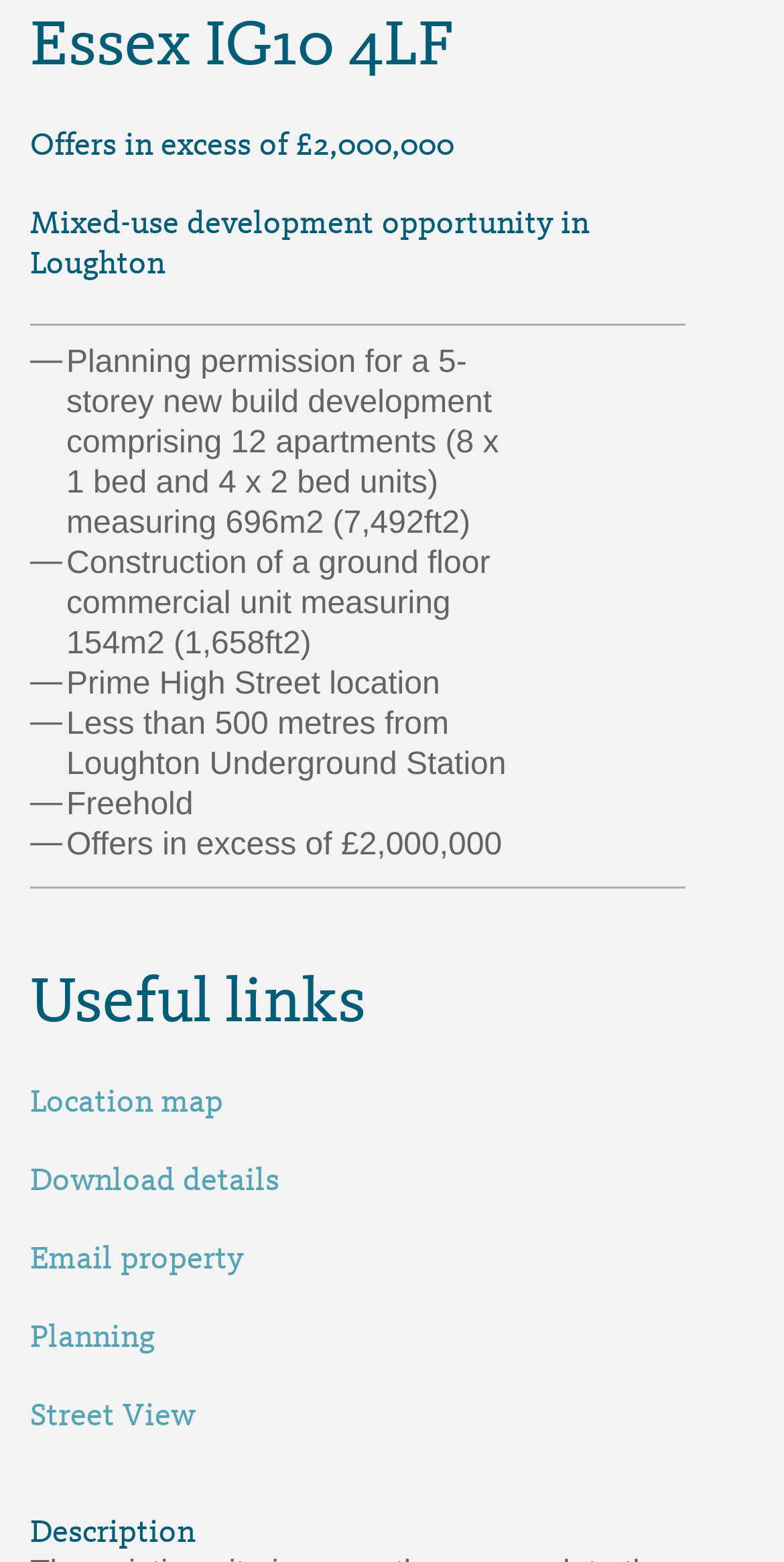Using the description: "Planning", determine the UI element's bounding box coordinates. Ensure the coordinates are in the format of four float numbers between 0 and 1, i.e., [left, top, right, bottom].

[0.038, 0.847, 0.197, 0.867]